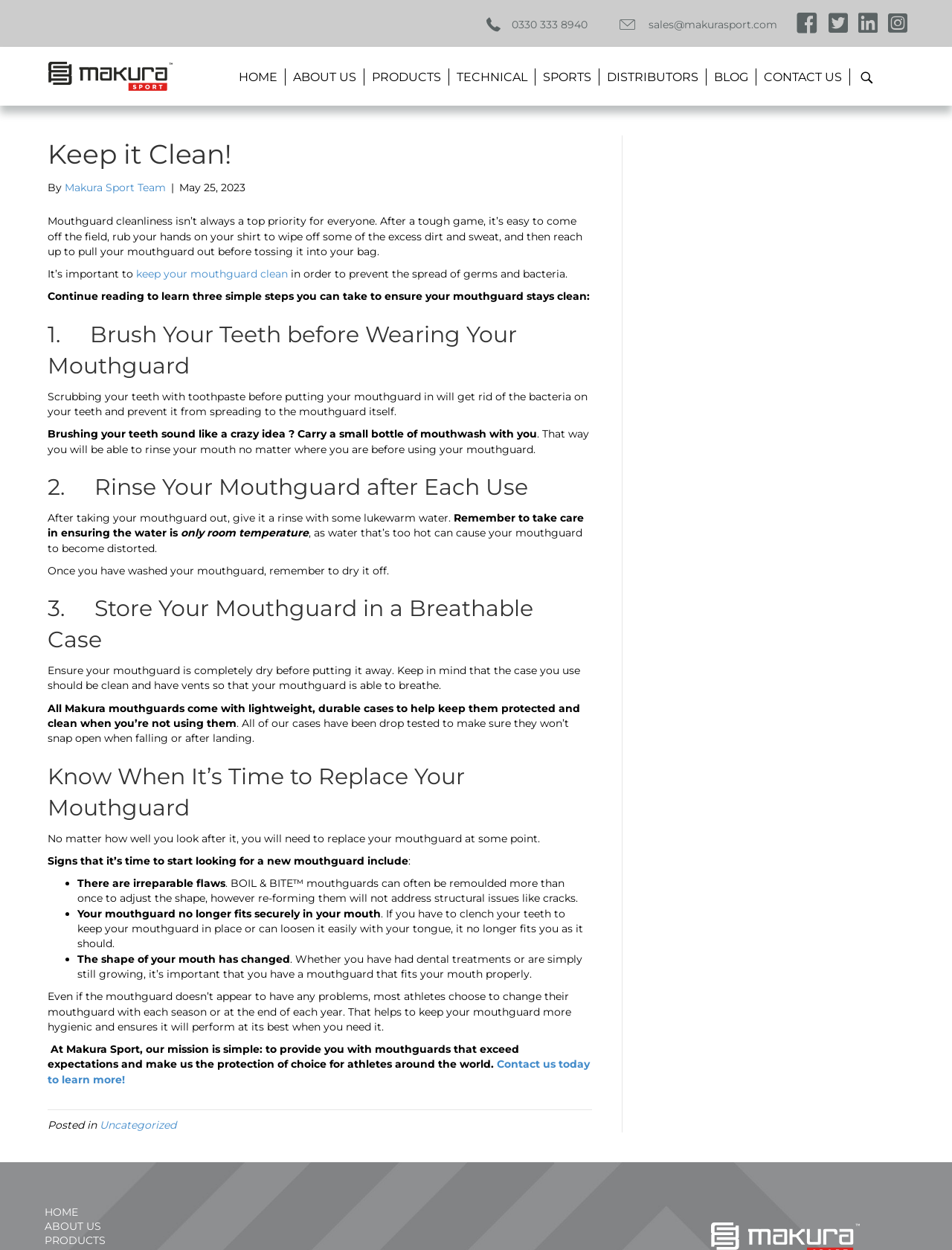How often should athletes replace their mouthguards?
Using the screenshot, give a one-word or short phrase answer.

With each season or at the end of each year